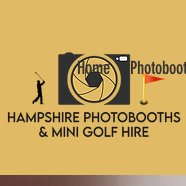Offer a detailed explanation of the image and its components.

The image displays the logo of "Hampshire Photobooths & Mini Golf Hire," set against a gold background. The logo features an artistic representation of a camera lens, prominently displaying the word "Home" within the lens, which emphasizes the welcoming nature of the brand. Additionally, there is a graphic of a golfer, symbolizing the mini golf hire service, along with a flag indicating the mini golf theme. The brand name, "Hampshire Photobooths," is styled in bold, clear text, showcasing the business's focus on photobooth services. This logo effectively merges the concepts of photography and mini golf, reflecting the fun and engaging experiences offered by the company for various events.